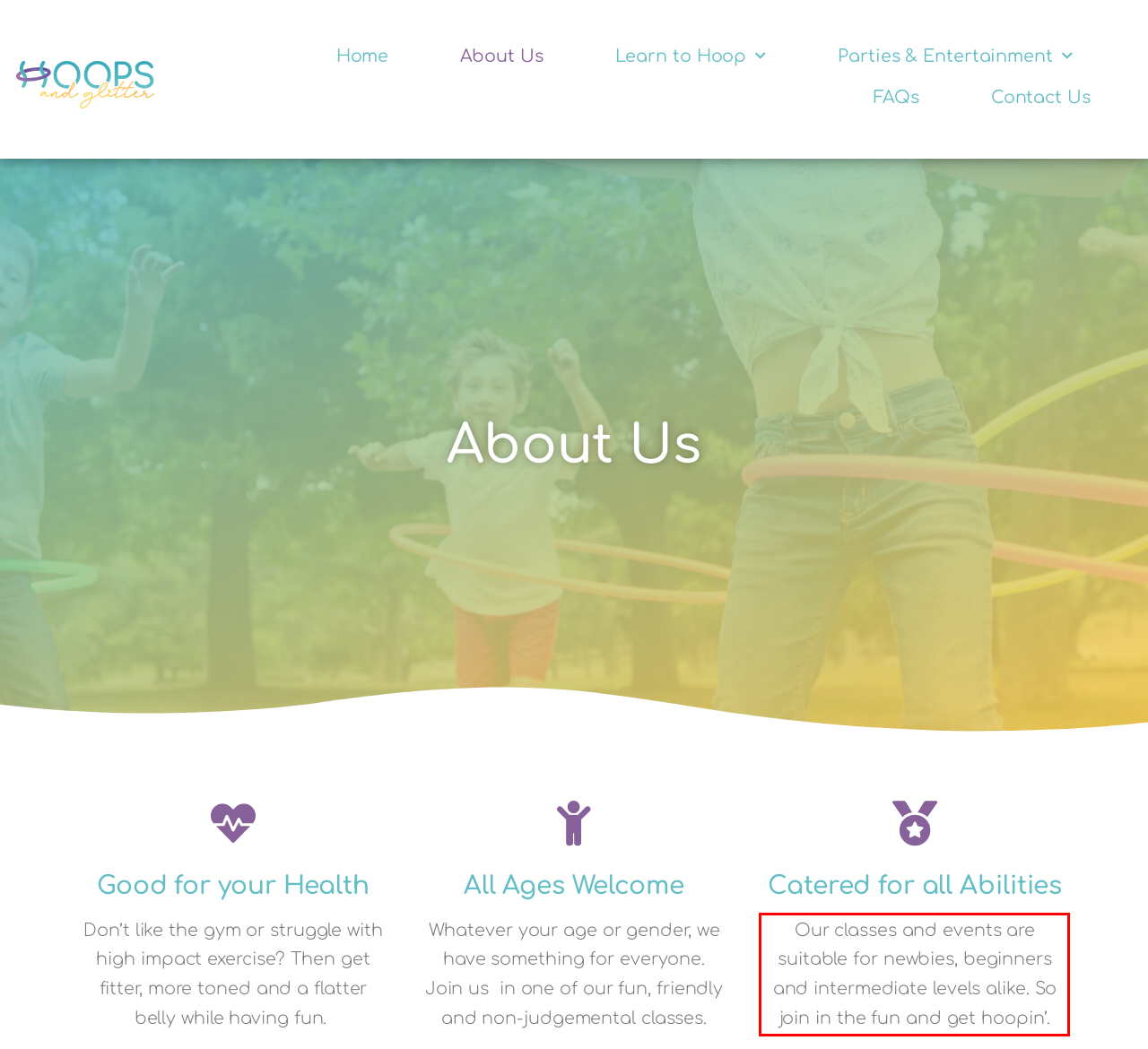Examine the screenshot of the webpage, locate the red bounding box, and generate the text contained within it.

Our classes and events are suitable for newbies, beginners and intermediate levels alike. So join in the fun and get hoopin’.